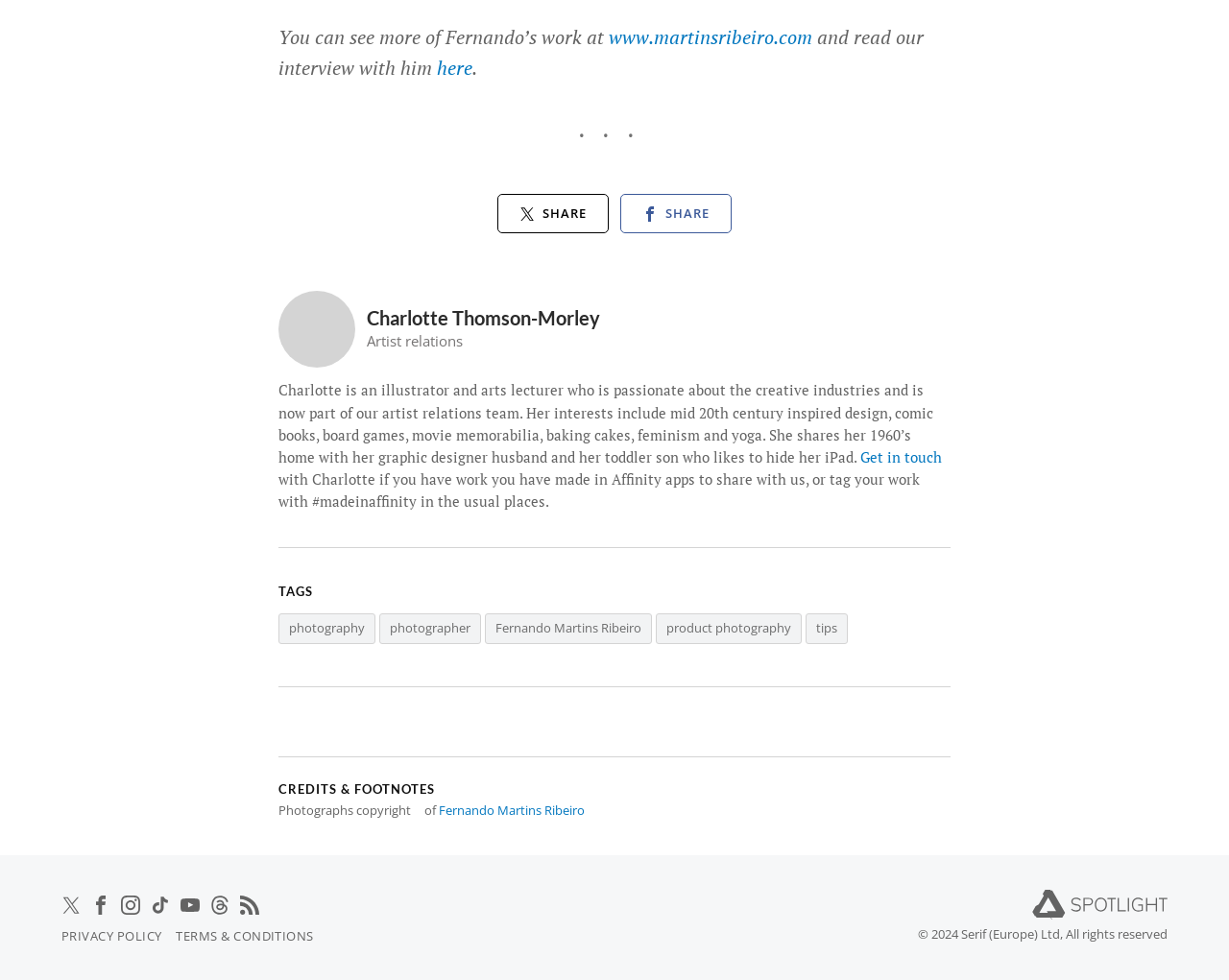Identify the bounding box coordinates for the UI element described as follows: title="Like us on Facebook". Use the format (top-left x, top-left y, bottom-right x, bottom-right y) and ensure all values are floating point numbers between 0 and 1.

[0.074, 0.909, 0.094, 0.933]